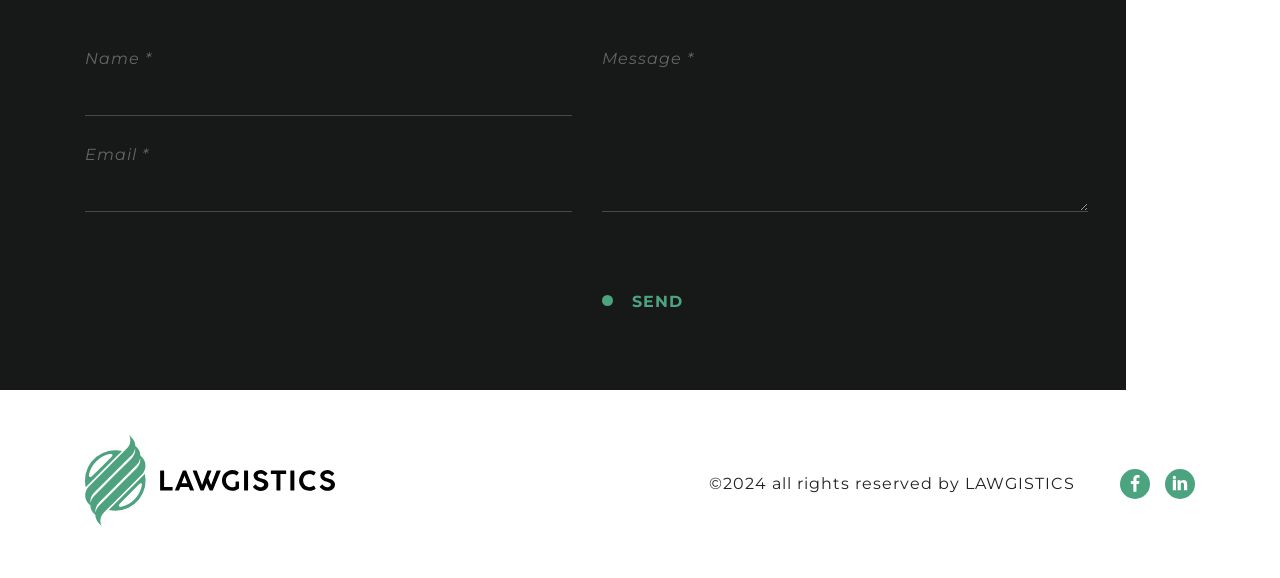Please provide a one-word or short phrase answer to the question:
How many social media links are there?

2